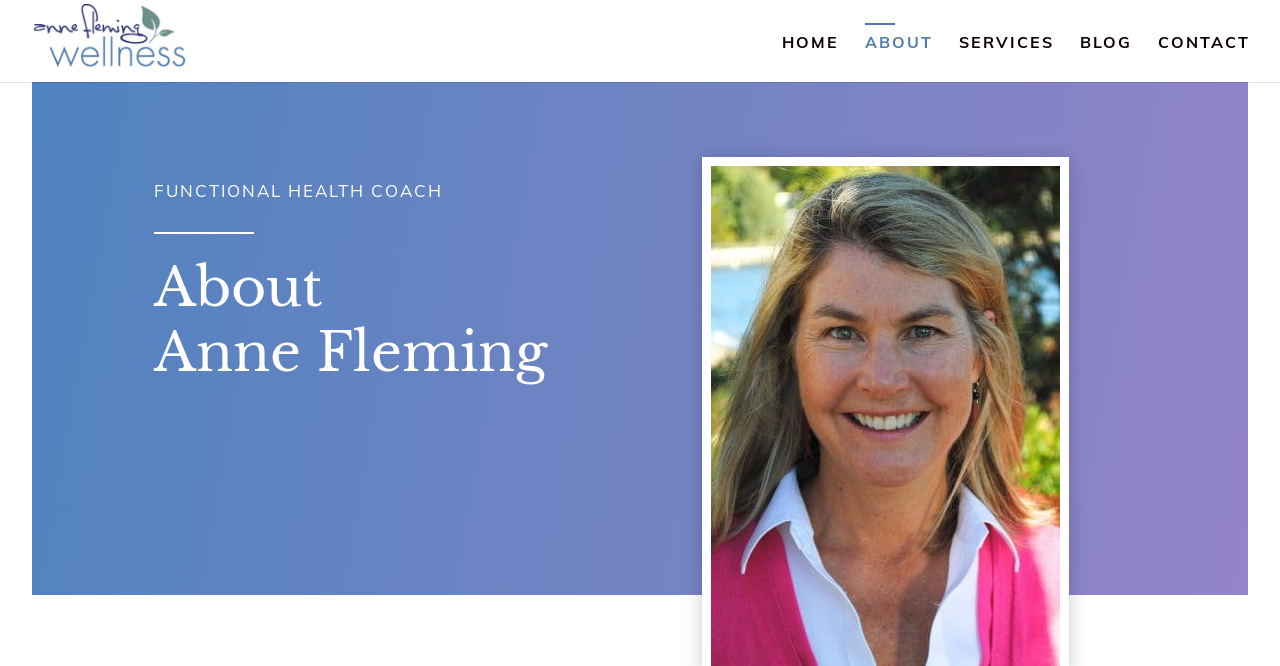Give the bounding box coordinates for the element described by: "alt="Anne Fleming Wellness"".

[0.027, 0.044, 0.146, 0.074]